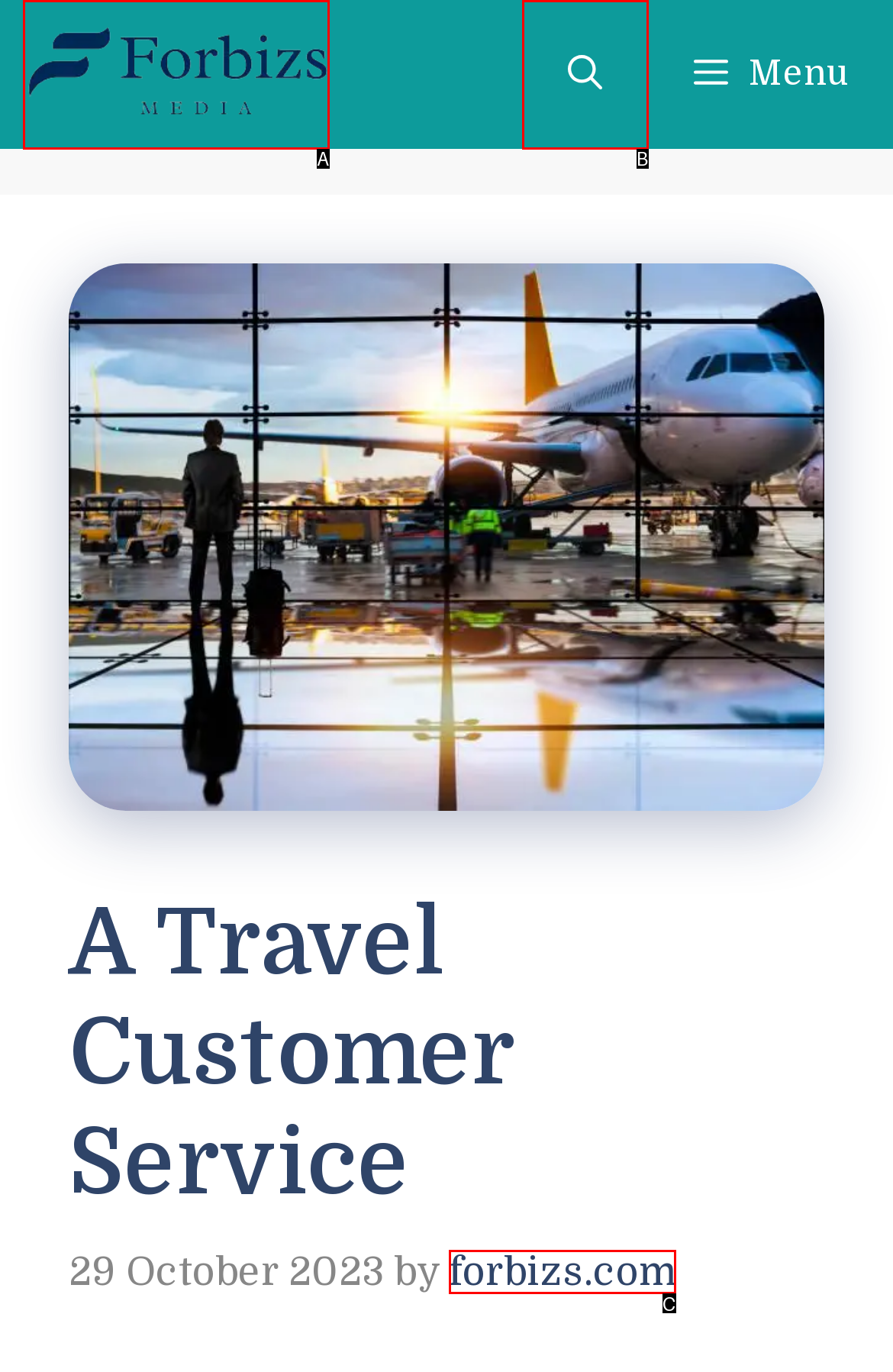Determine the option that best fits the description: 1240
Reply with the letter of the correct option directly.

None